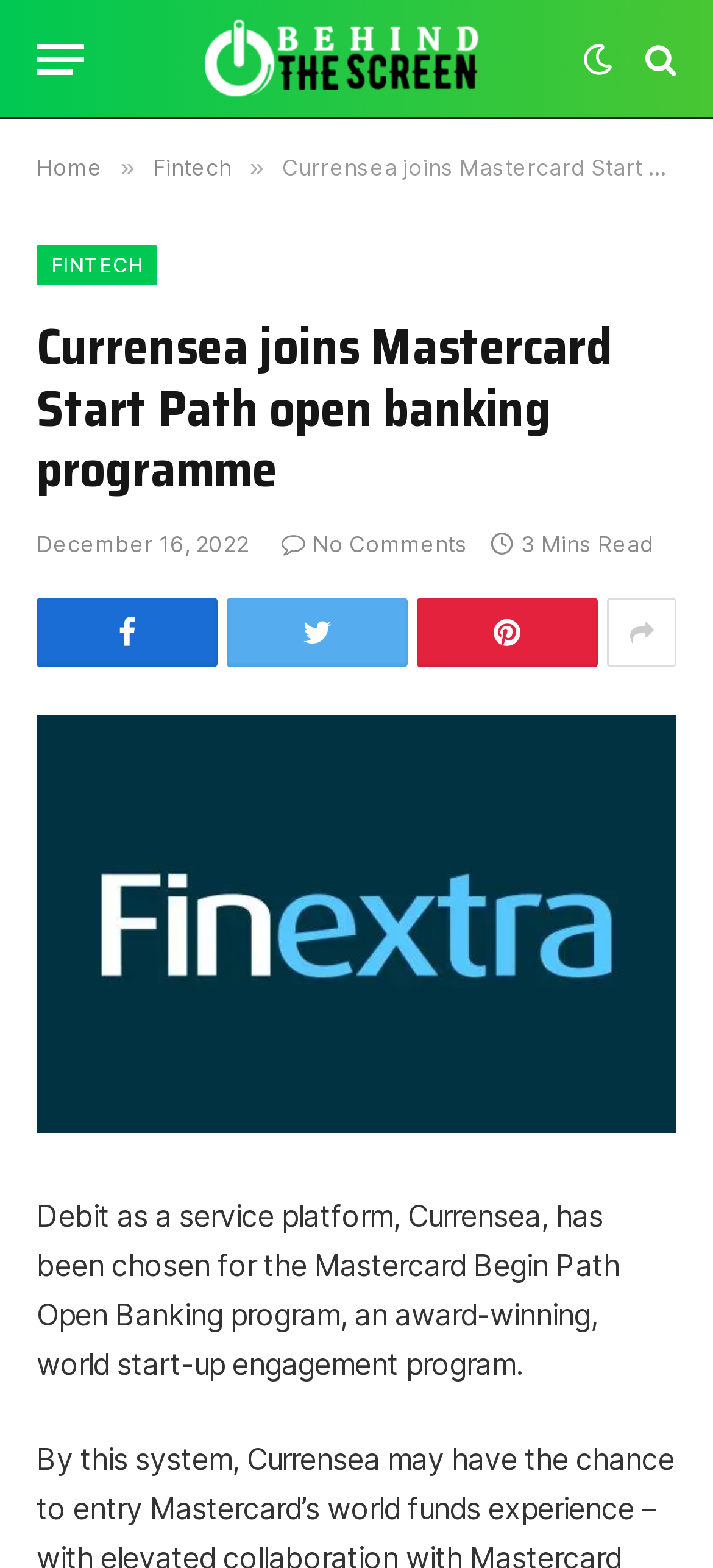Identify the bounding box coordinates for the region to click in order to carry out this instruction: "View the previous article". Provide the coordinates using four float numbers between 0 and 1, formatted as [left, top, right, bottom].

[0.051, 0.382, 0.305, 0.426]